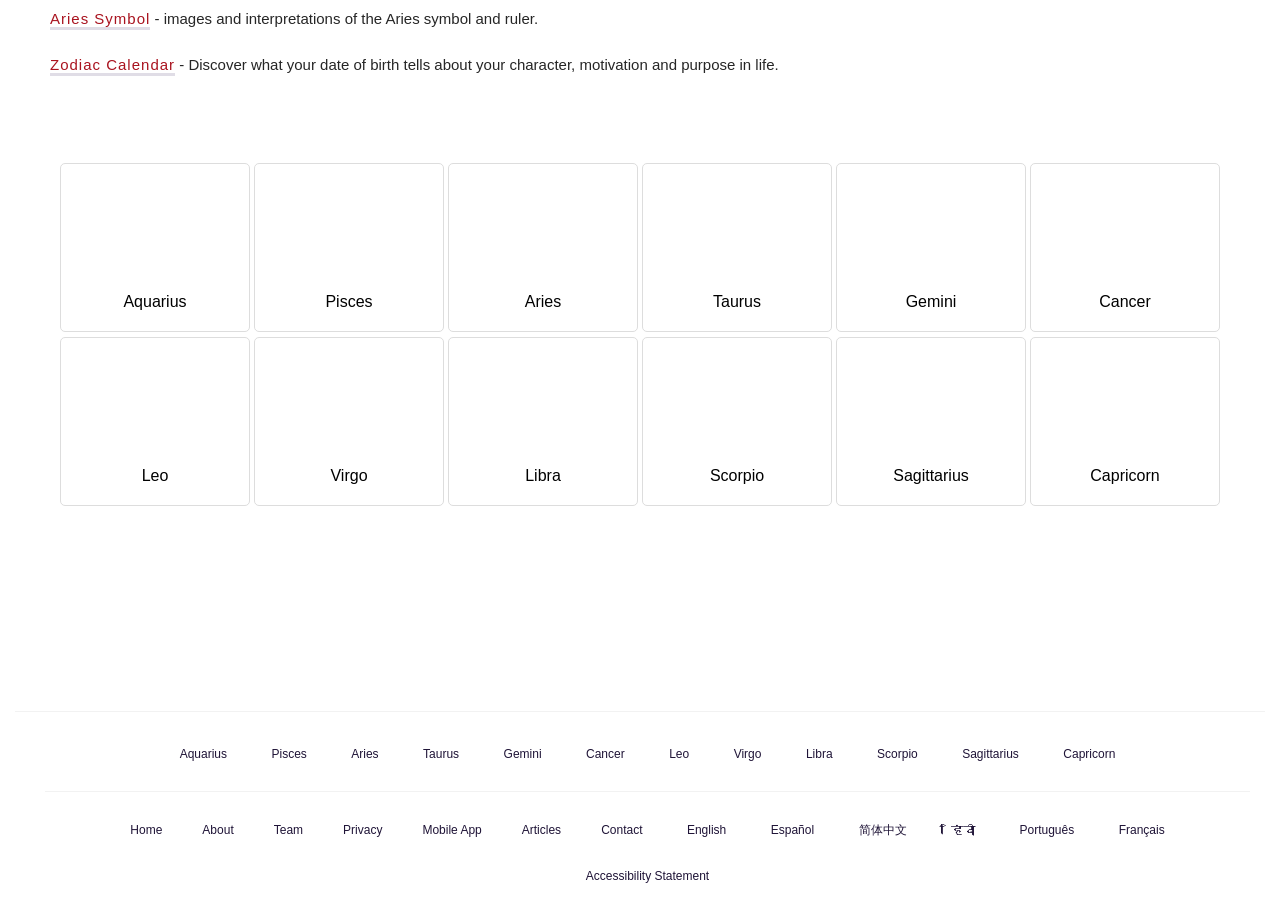How many images of zodiac signs are displayed?
Answer with a single word or phrase by referring to the visual content.

12